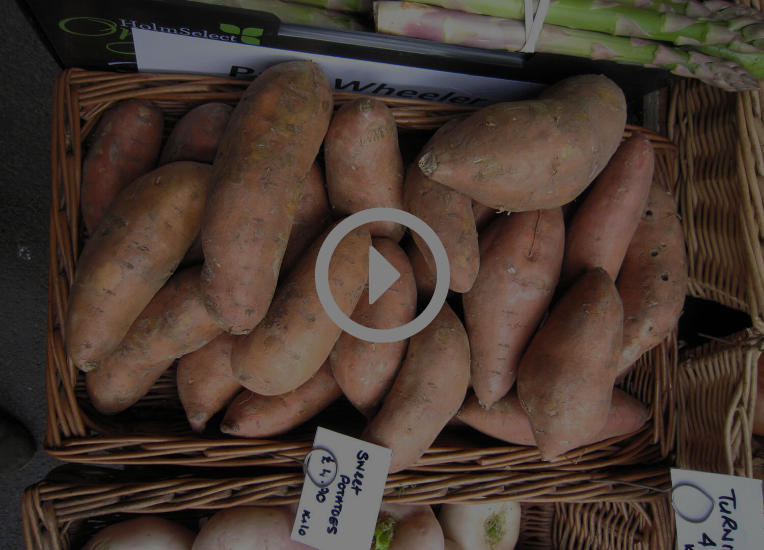Provide a thorough and detailed response to the question by examining the image: 
What is the shape of the sweet potatoes?

The image showcases sweet potatoes of varying sizes and shapes, with their smooth, earthy-toned skin reflecting a fresh harvest, creating an inviting and rustic appearance.